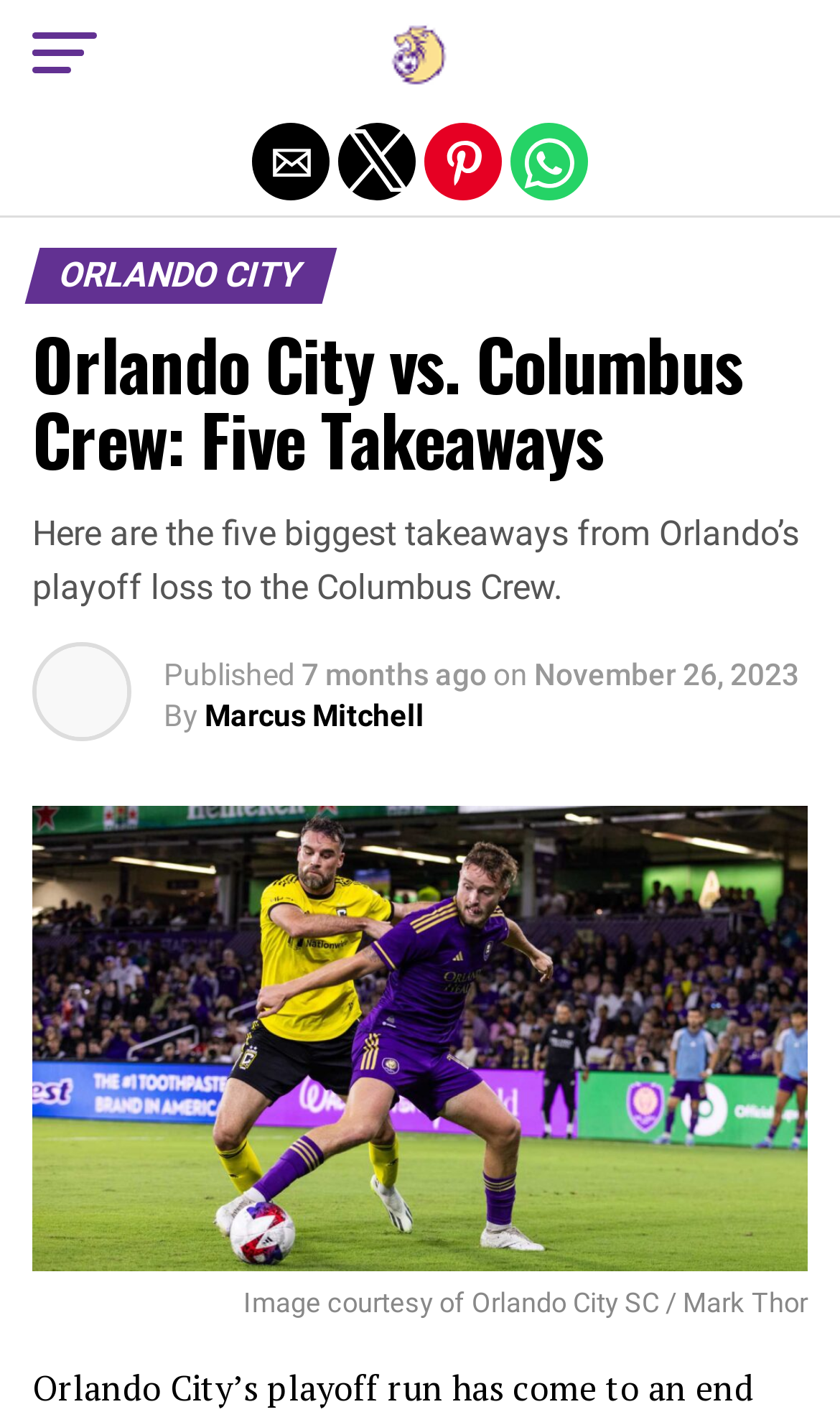When was the article published?
Please provide a comprehensive answer to the question based on the webpage screenshot.

The question is asking about the publication date of the article. From the webpage, we can see that the static text '7 months ago' is located near the time element, and the time element contains the static text 'November 26, 2023', which indicates that the article was published on November 26, 2023.